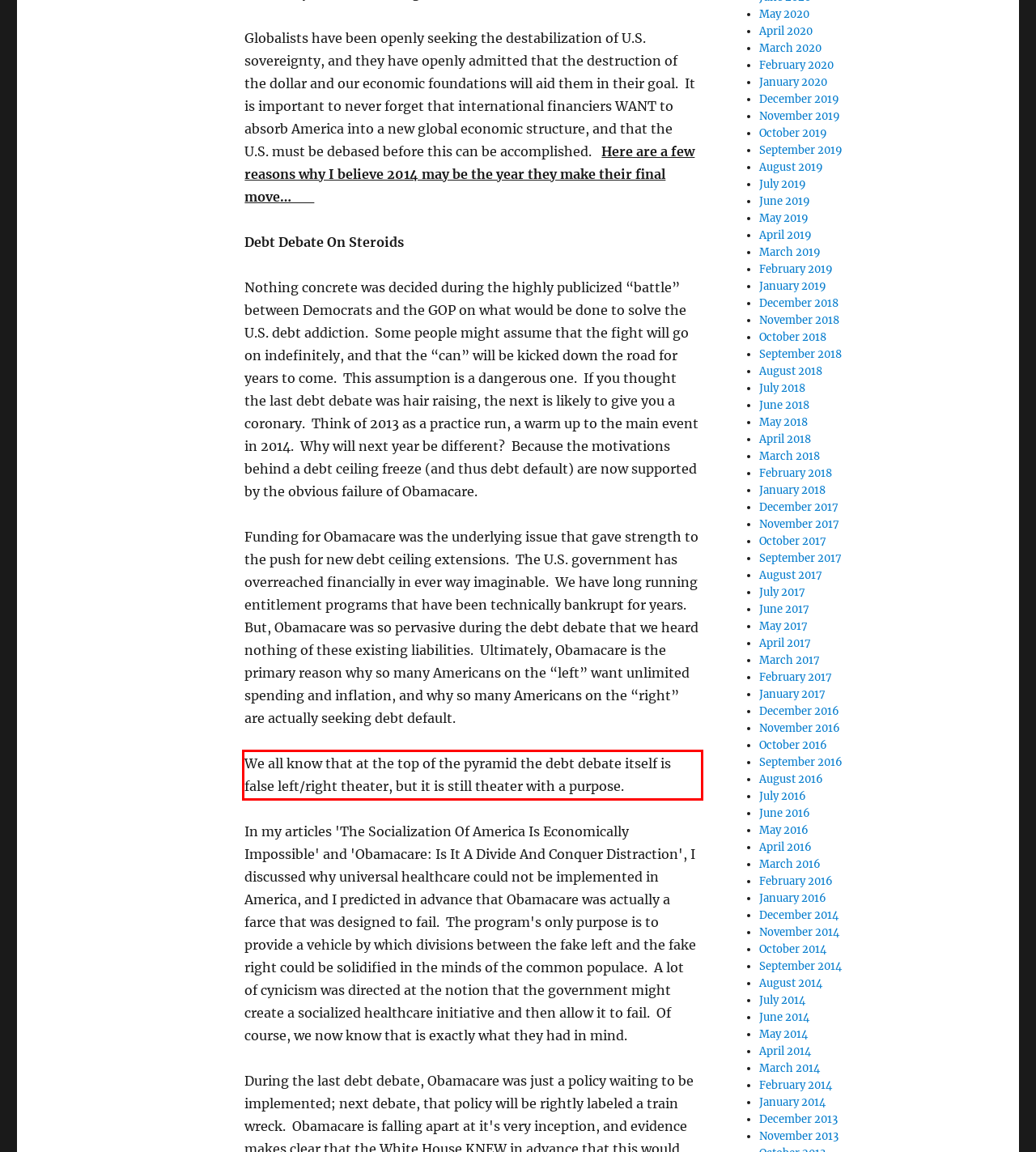Identify the text inside the red bounding box in the provided webpage screenshot and transcribe it.

We all know that at the top of the pyramid the debt debate itself is false left/right theater, but it is still theater with a purpose.